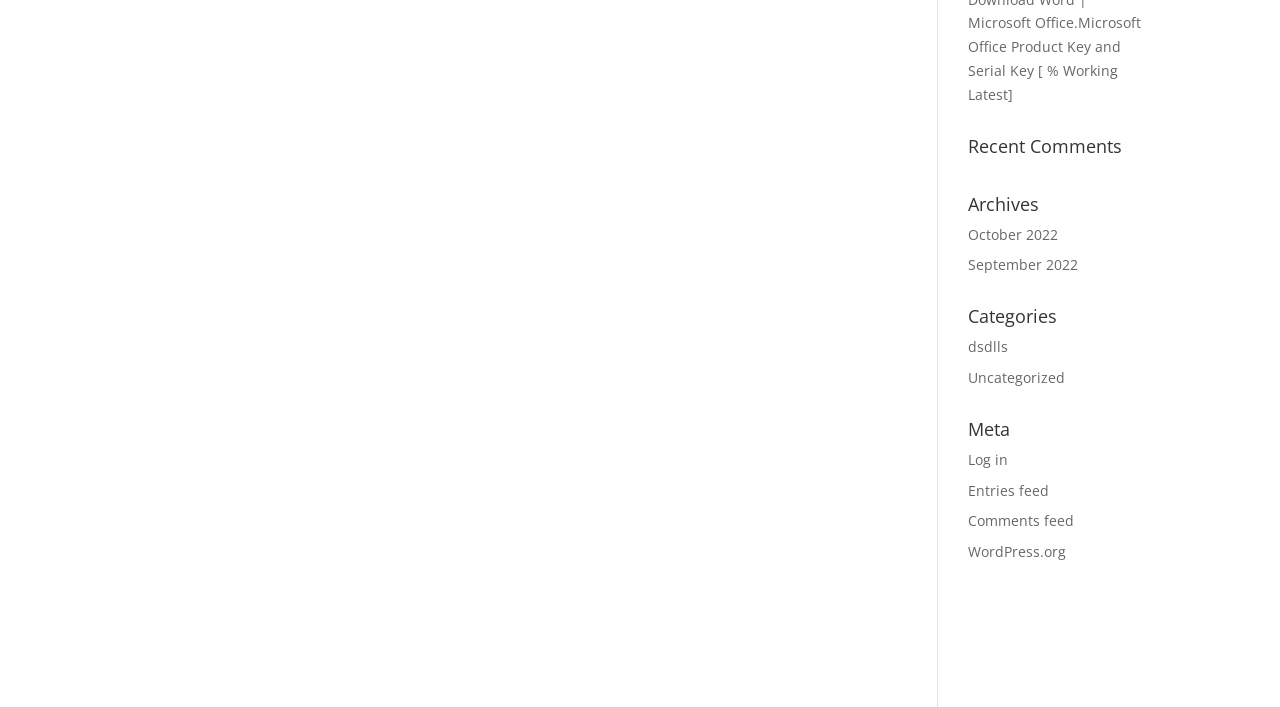Bounding box coordinates should be in the format (top-left x, top-left y, bottom-right x, bottom-right y) and all values should be floating point numbers between 0 and 1. Determine the bounding box coordinate for the UI element described as: Comments feed

[0.756, 0.723, 0.839, 0.75]